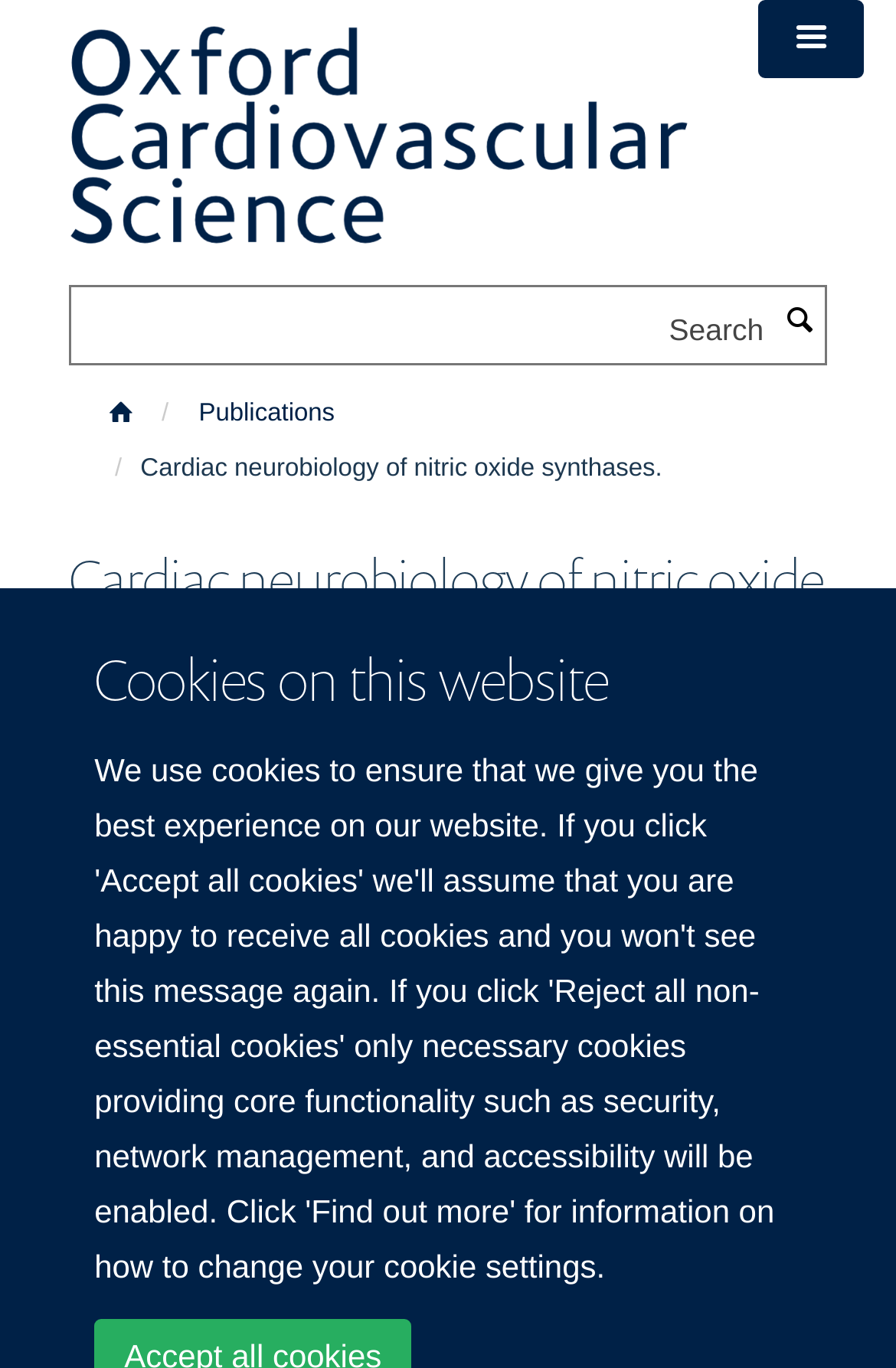What is the main topic of the webpage?
Please provide a comprehensive answer to the question based on the webpage screenshot.

The main topic of the webpage can be determined by looking at the heading 'Cardiac neurobiology of nitric oxide synthases.' which is prominently displayed on the webpage. This heading is also repeated in the StaticText element, further emphasizing its importance.